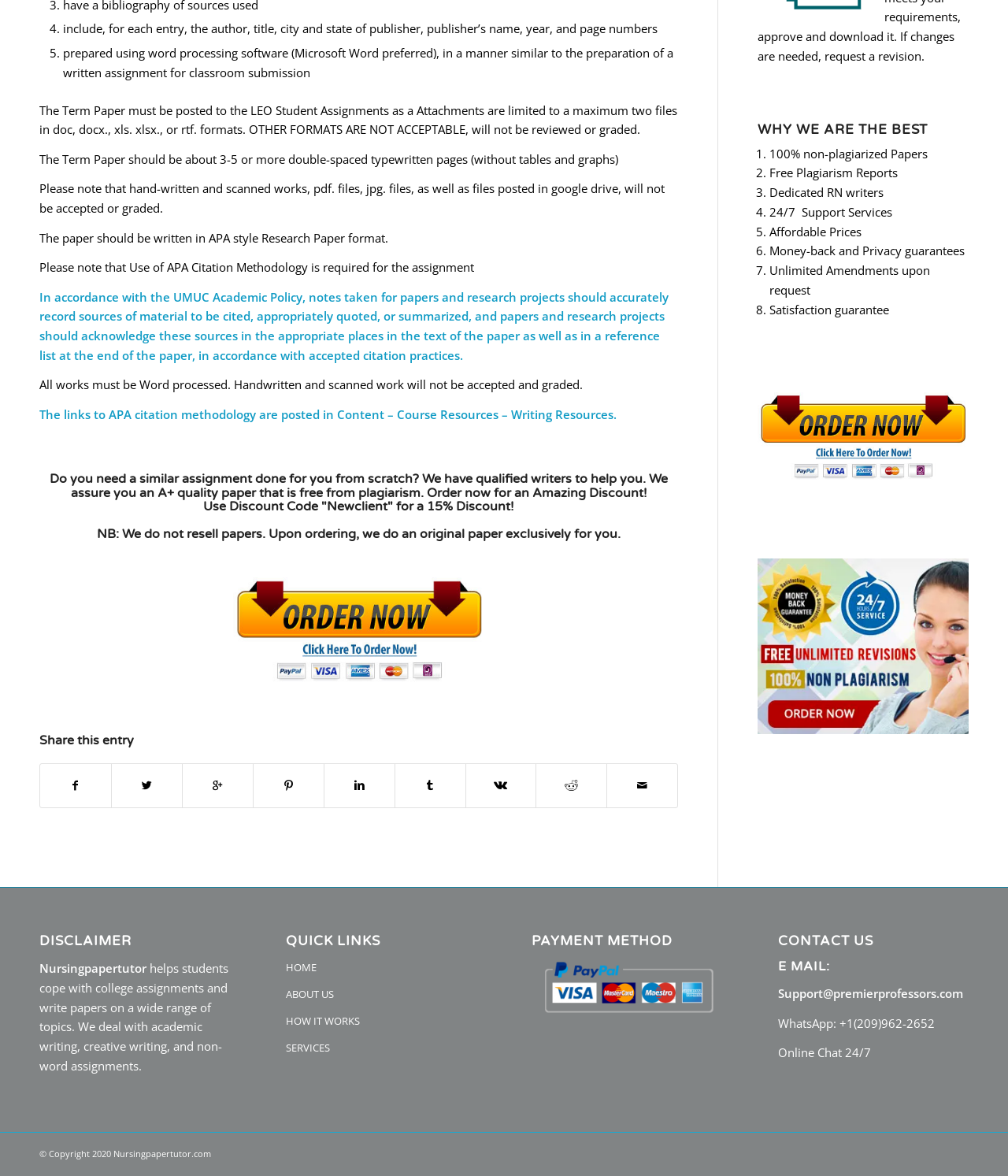Refer to the image and provide a thorough answer to this question:
What is the required citation methodology for the assignment?

According to the webpage, the paper should be written in APA style Research Paper format, and the use of APA Citation Methodology is required for the assignment.